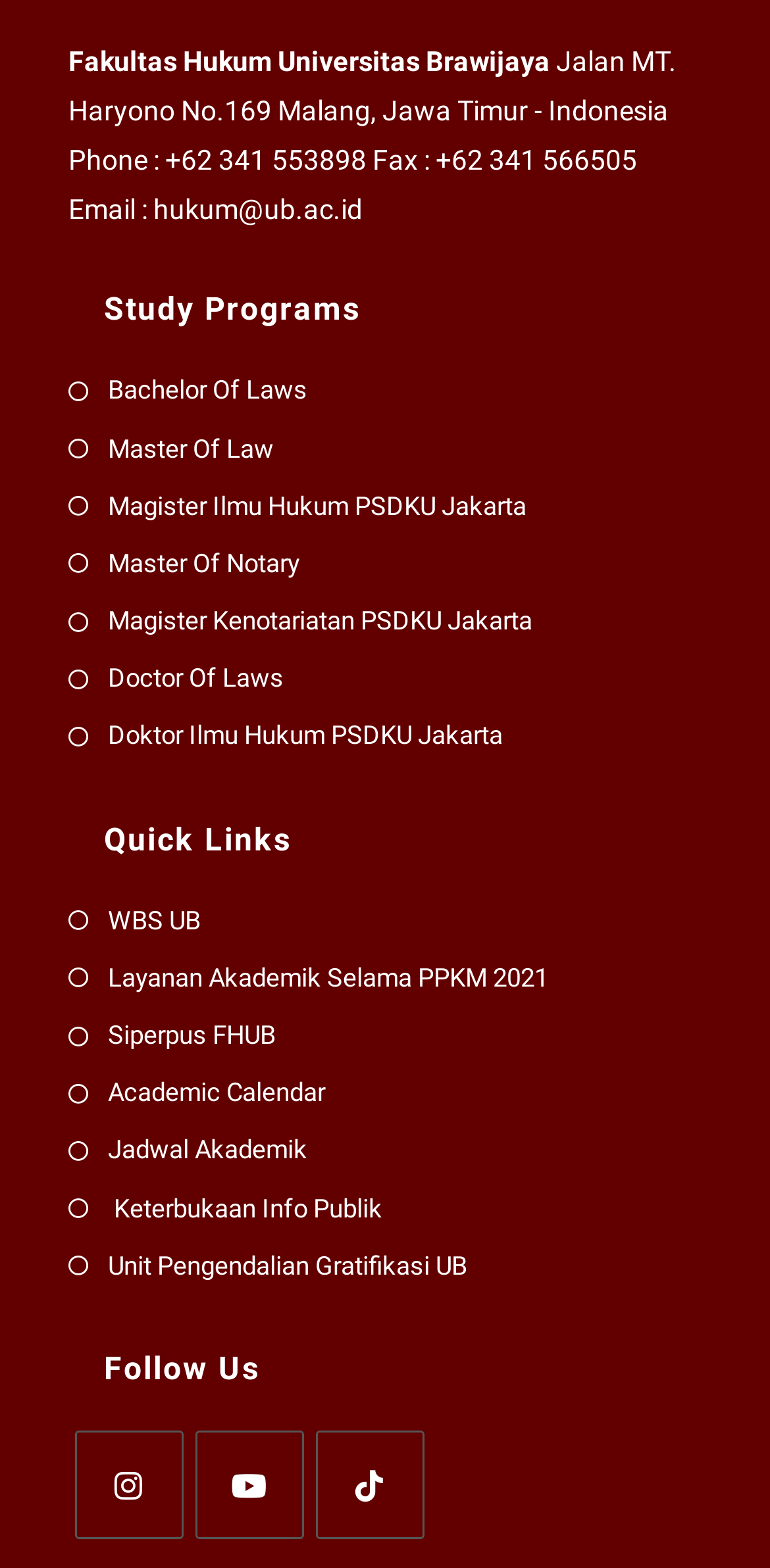What is the name of the academic calendar link?
Please interpret the details in the image and answer the question thoroughly.

The link 'Academic Calendar' is listed under the 'Quick Links' section, and it is the fifth link in the list.